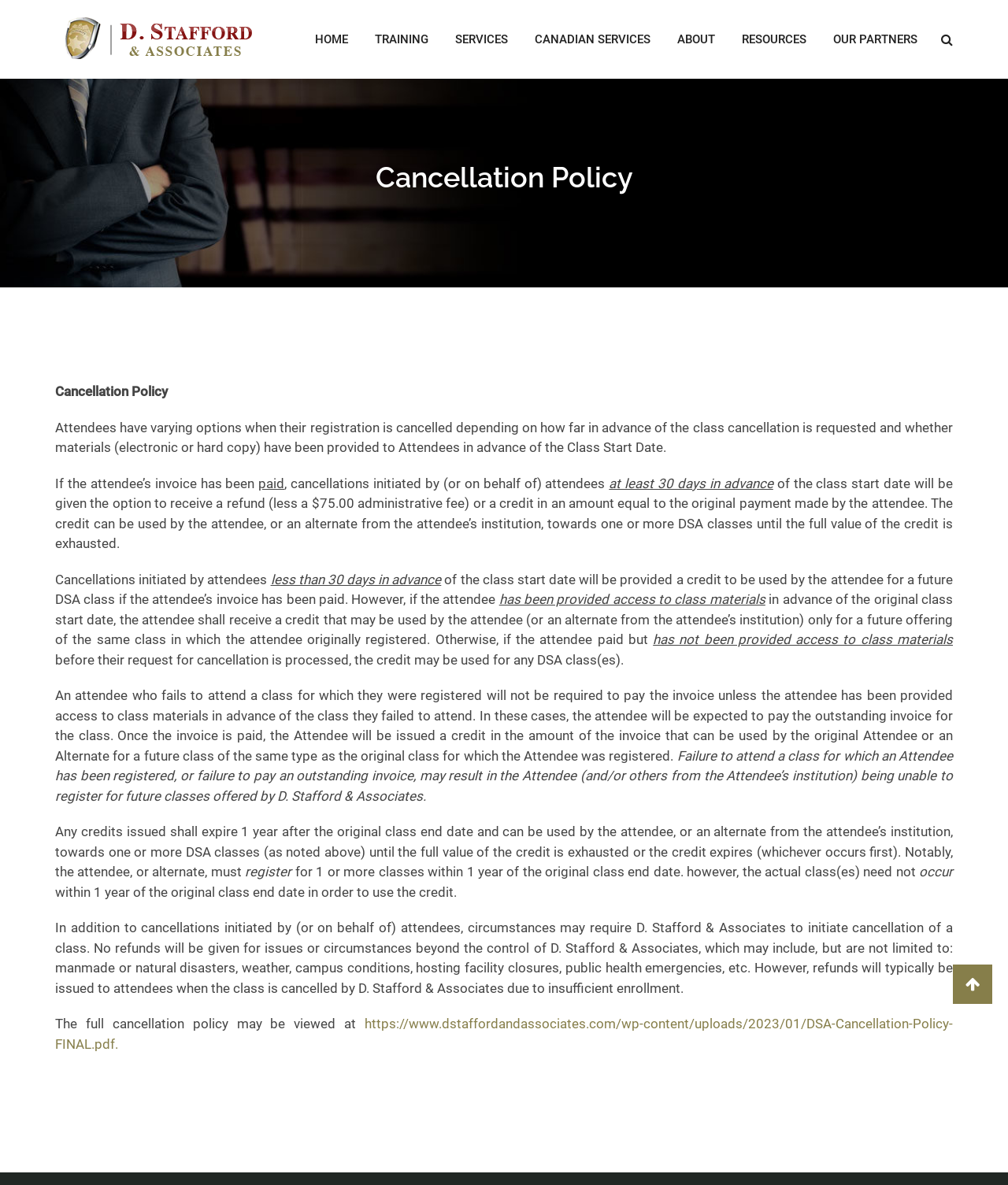Why might D. Stafford & Associates initiate cancellation of a class?
Provide a well-explained and detailed answer to the question.

According to the cancellation policy, D. Stafford & Associates may initiate cancellation of a class due to insufficient enrollment, and in such cases, refunds will typically be issued to attendees.